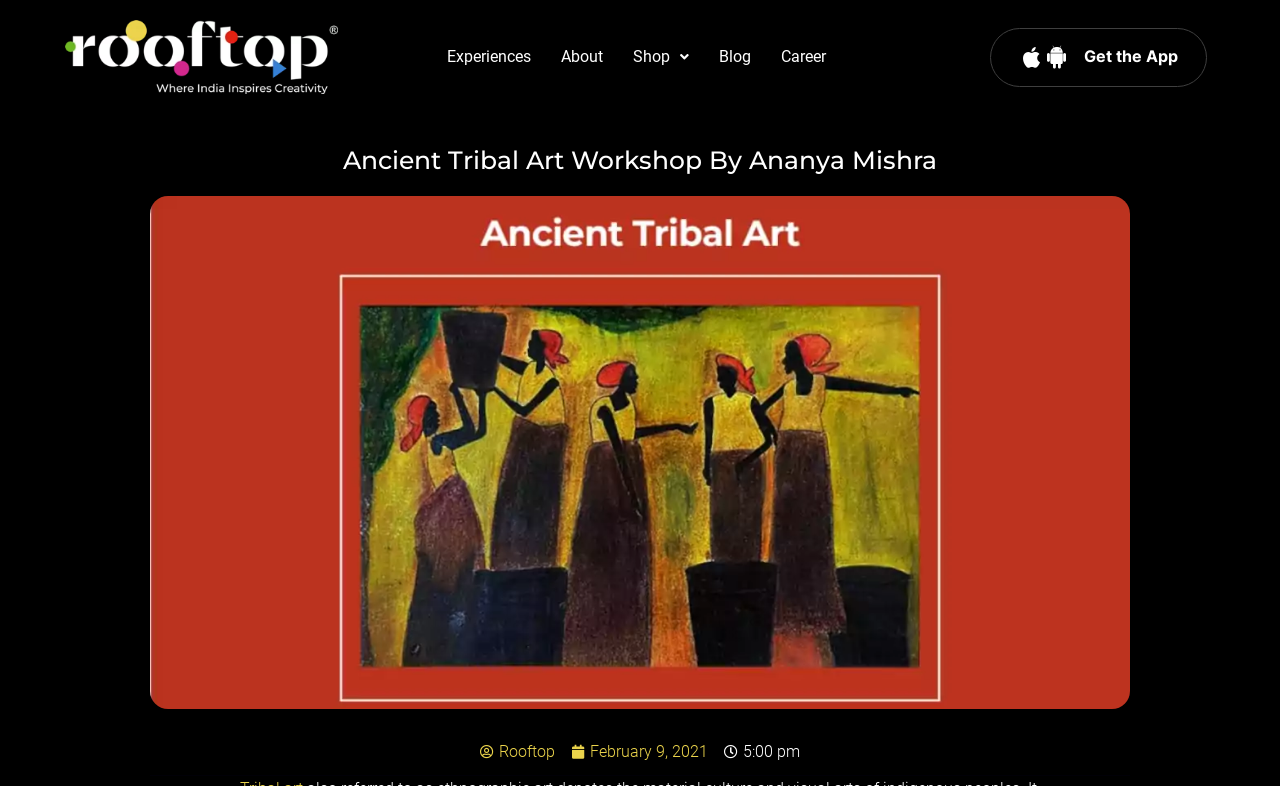What is the platform where you can learn Indian art online?
Using the image as a reference, deliver a detailed and thorough answer to the question.

I found the answer by looking at the link element on the webpage, which says 'Rooftop'. This is the platform where you can learn Indian art online.